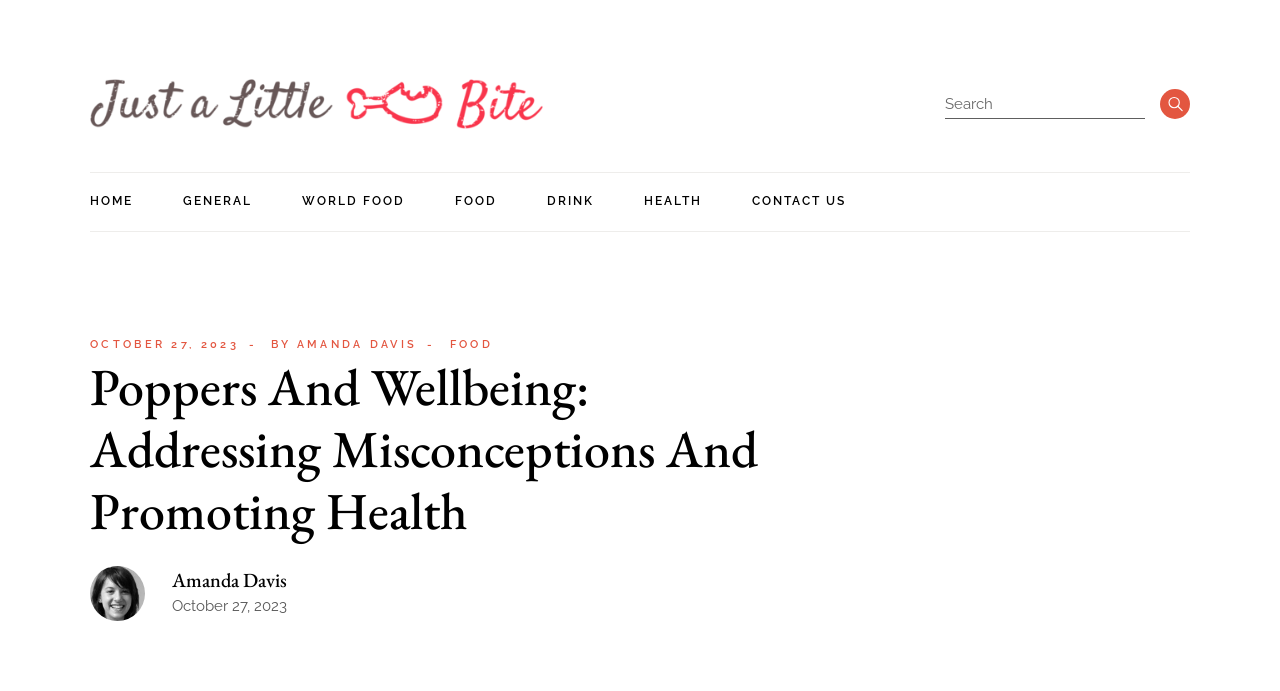Find the bounding box coordinates for the area you need to click to carry out the instruction: "Click HOME link". The coordinates should be four float numbers between 0 and 1, indicated as [left, top, right, bottom].

None